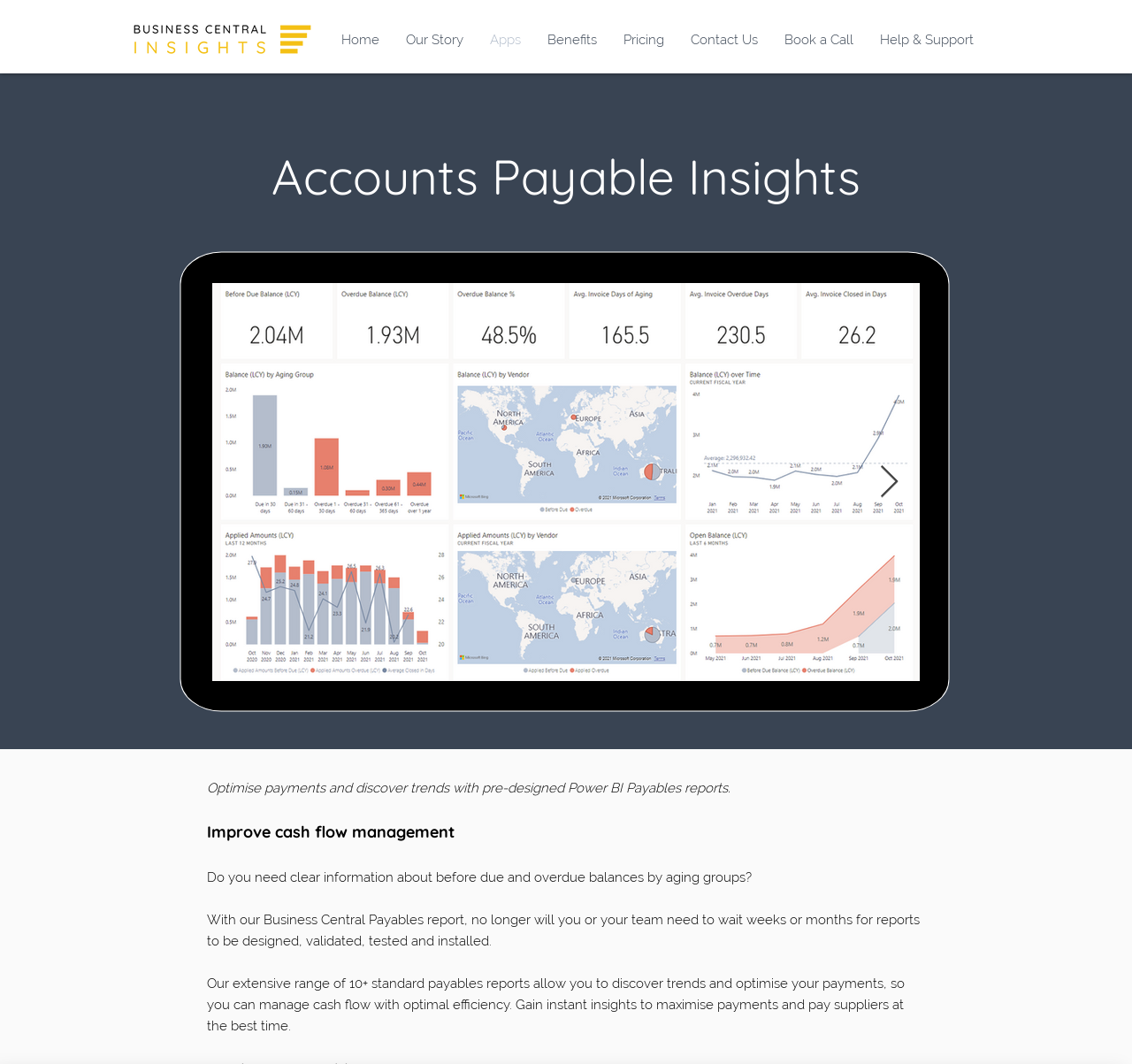Please indicate the bounding box coordinates for the clickable area to complete the following task: "Click the Business Central Insights logo". The coordinates should be specified as four float numbers between 0 and 1, i.e., [left, top, right, bottom].

[0.118, 0.022, 0.275, 0.052]